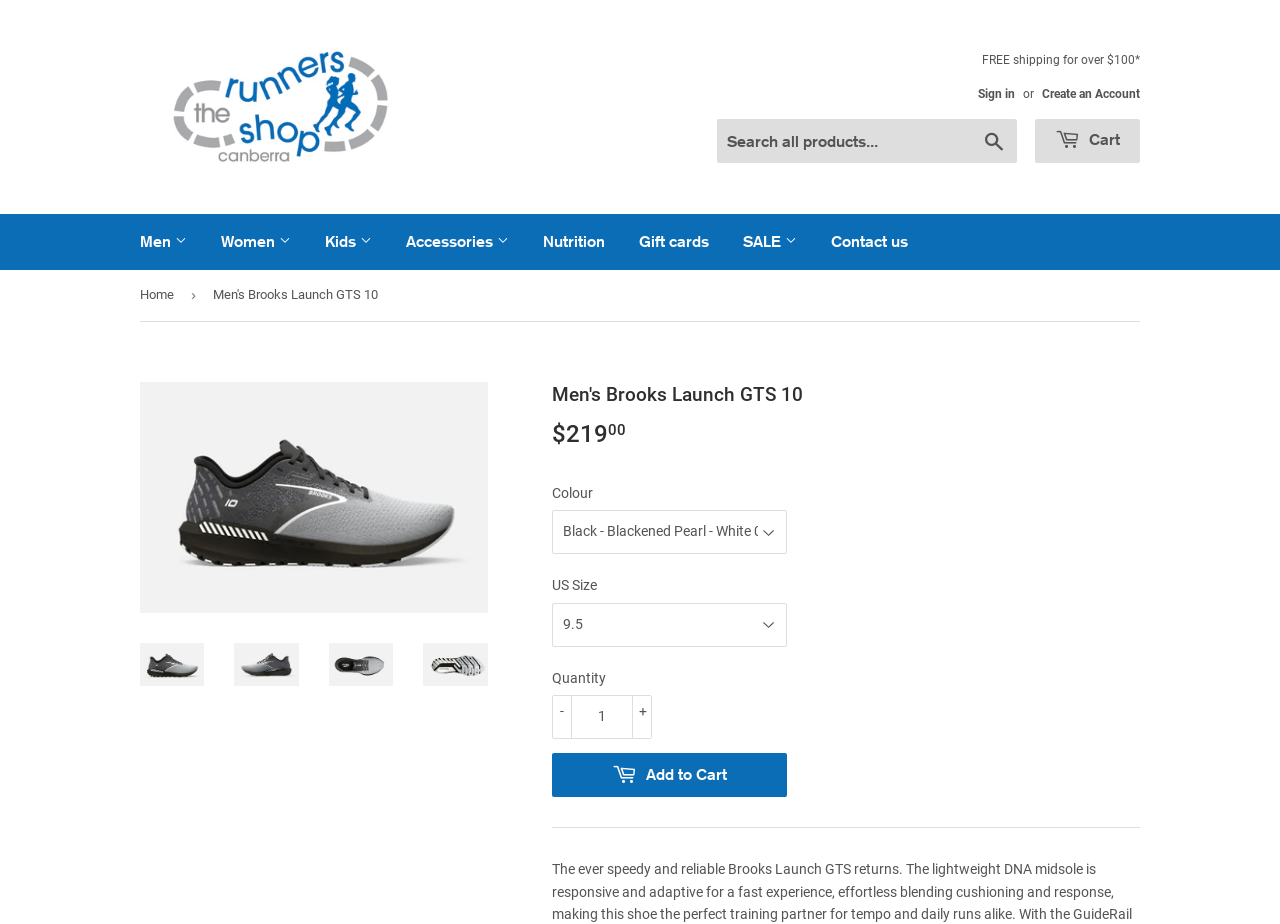Determine the bounding box coordinates of the section I need to click to execute the following instruction: "Select a colour". Provide the coordinates as four float numbers between 0 and 1, i.e., [left, top, right, bottom].

[0.431, 0.552, 0.615, 0.6]